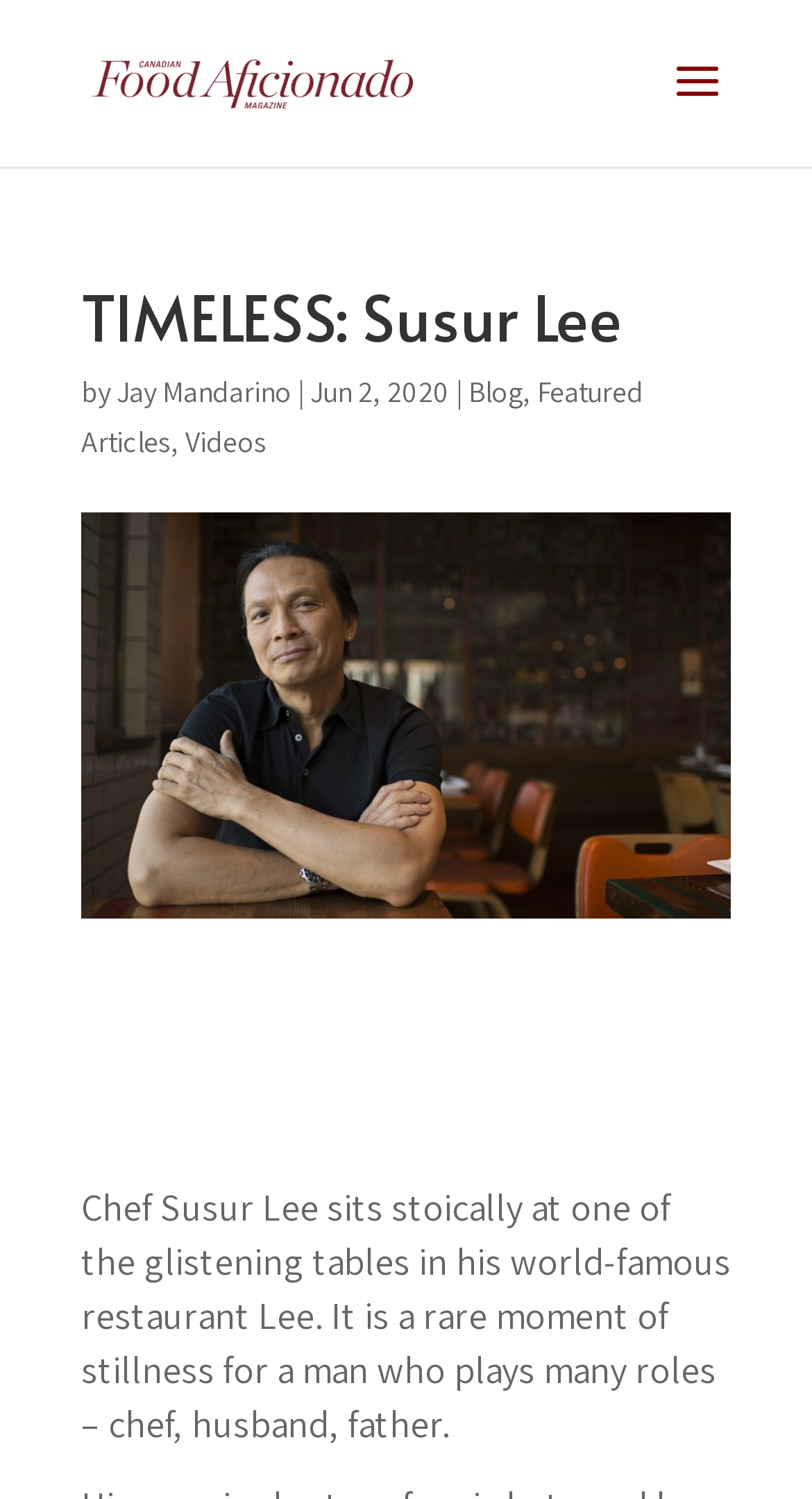Who is the author of the article?
Look at the screenshot and respond with a single word or phrase.

Jay Mandarino